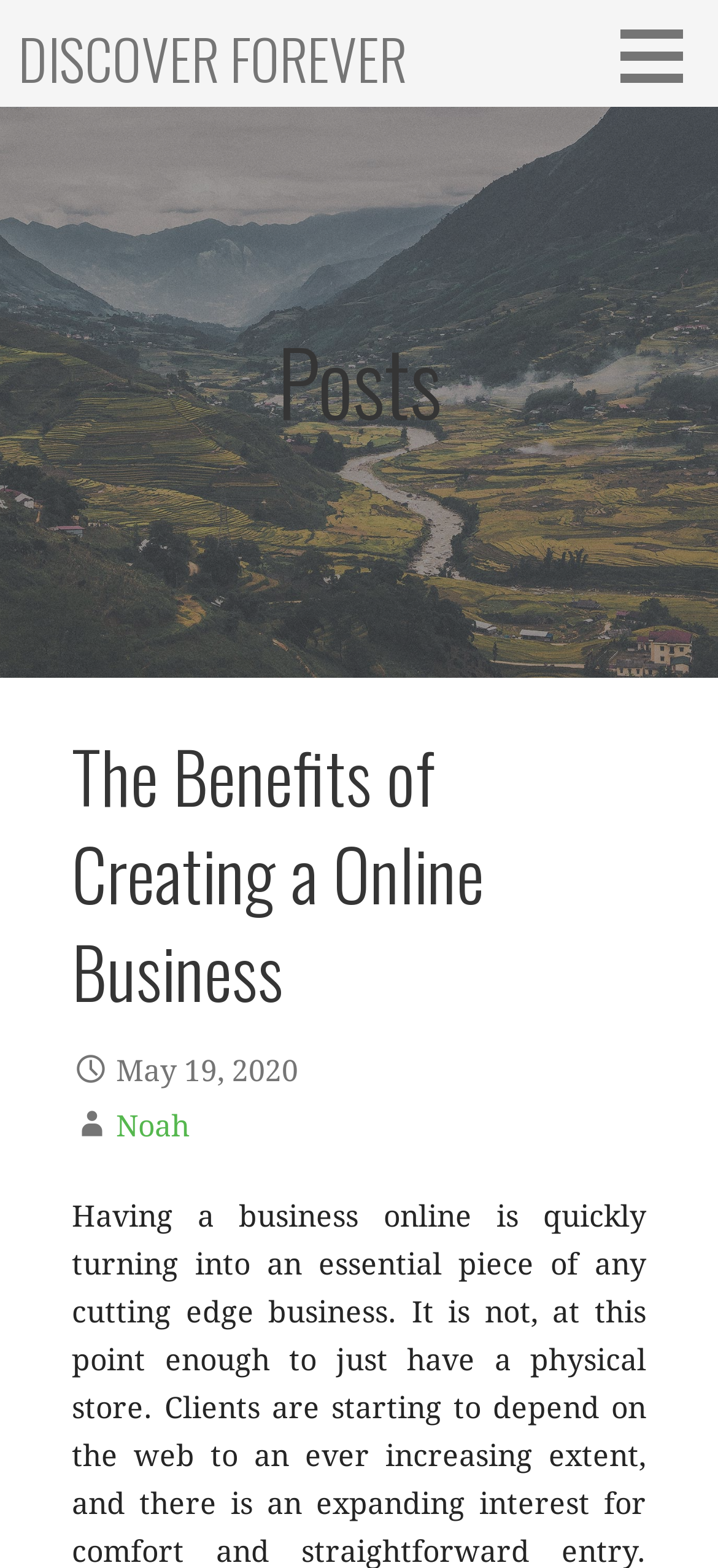Find the bounding box coordinates for the HTML element described as: "parent_node: DISCOVER FOREVER". The coordinates should consist of four float values between 0 and 1, i.e., [left, top, right, bottom].

[0.852, 0.005, 1.0, 0.066]